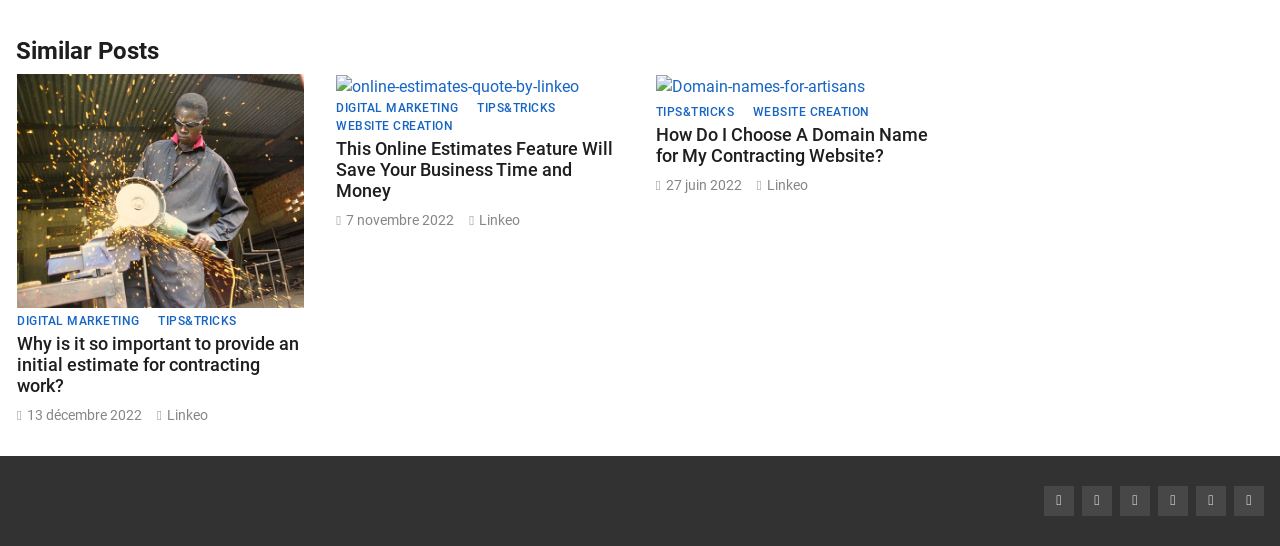Identify the bounding box coordinates for the element that needs to be clicked to fulfill this instruction: "Check the social media link with the icon ''". Provide the coordinates in the format of four float numbers between 0 and 1: [left, top, right, bottom].

[0.816, 0.889, 0.839, 0.944]